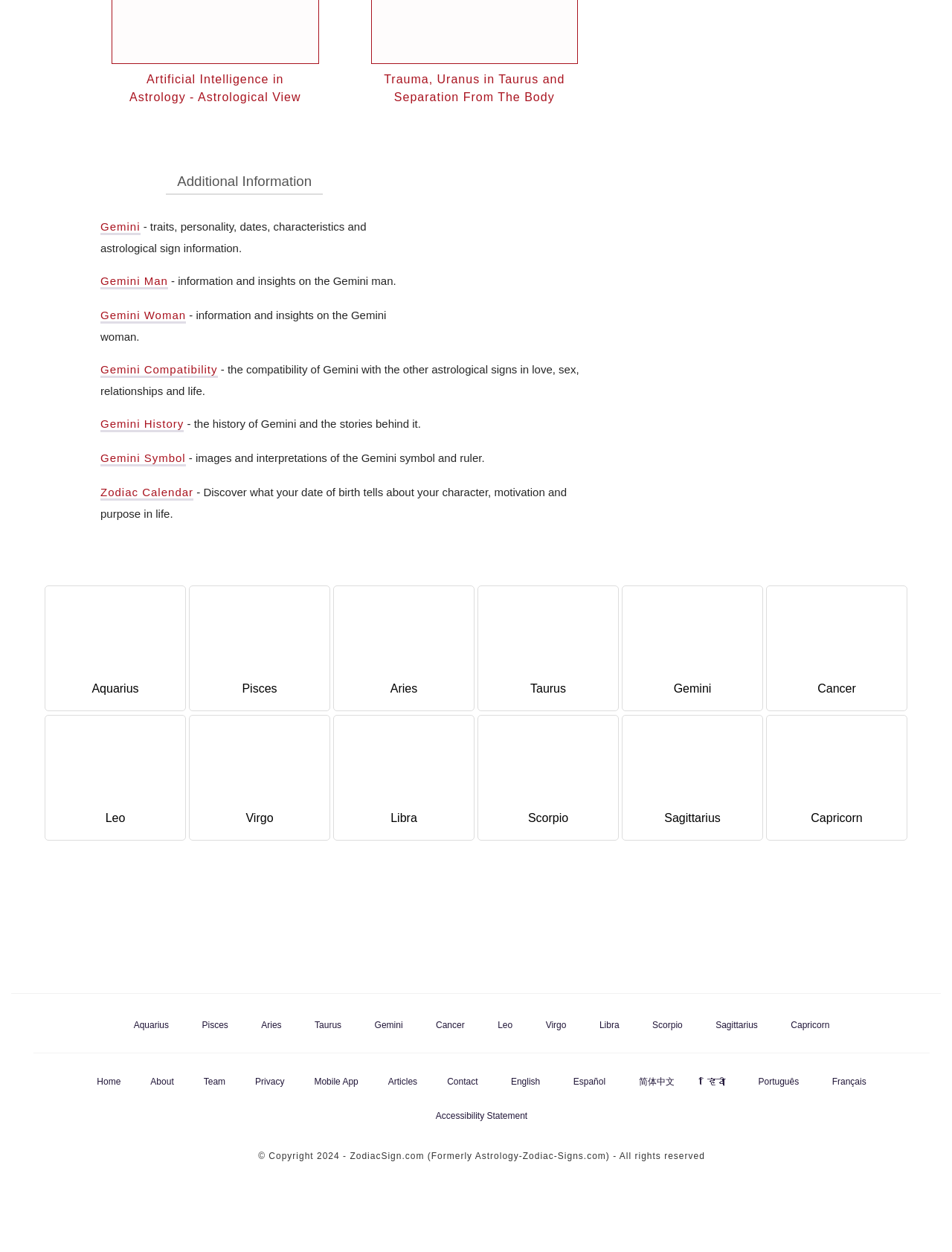Determine the bounding box for the UI element that matches this description: "EN".

None